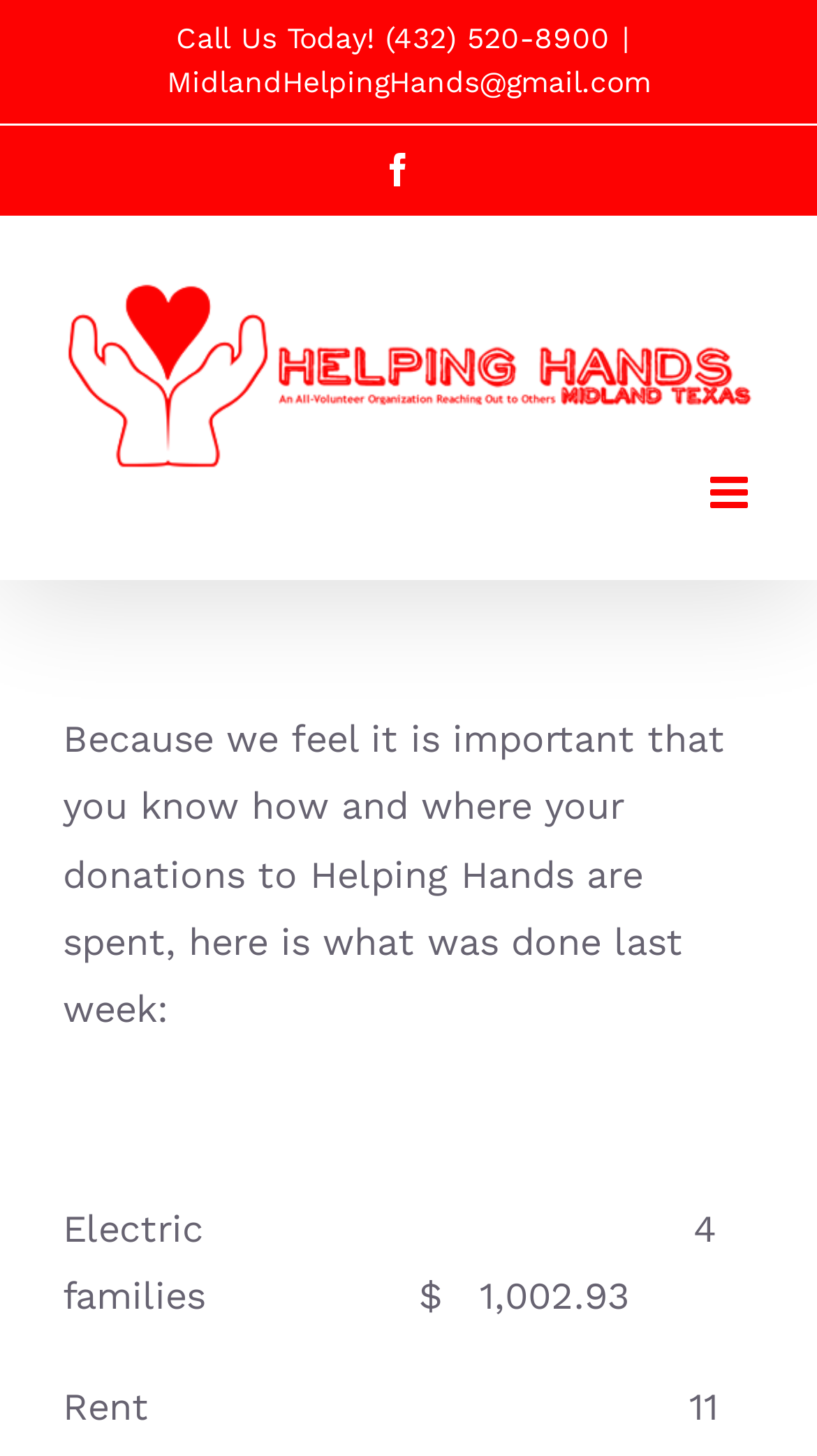Please provide the bounding box coordinates for the UI element as described: "Business::Article Marketing". The coordinates must be four floats between 0 and 1, represented as [left, top, right, bottom].

None